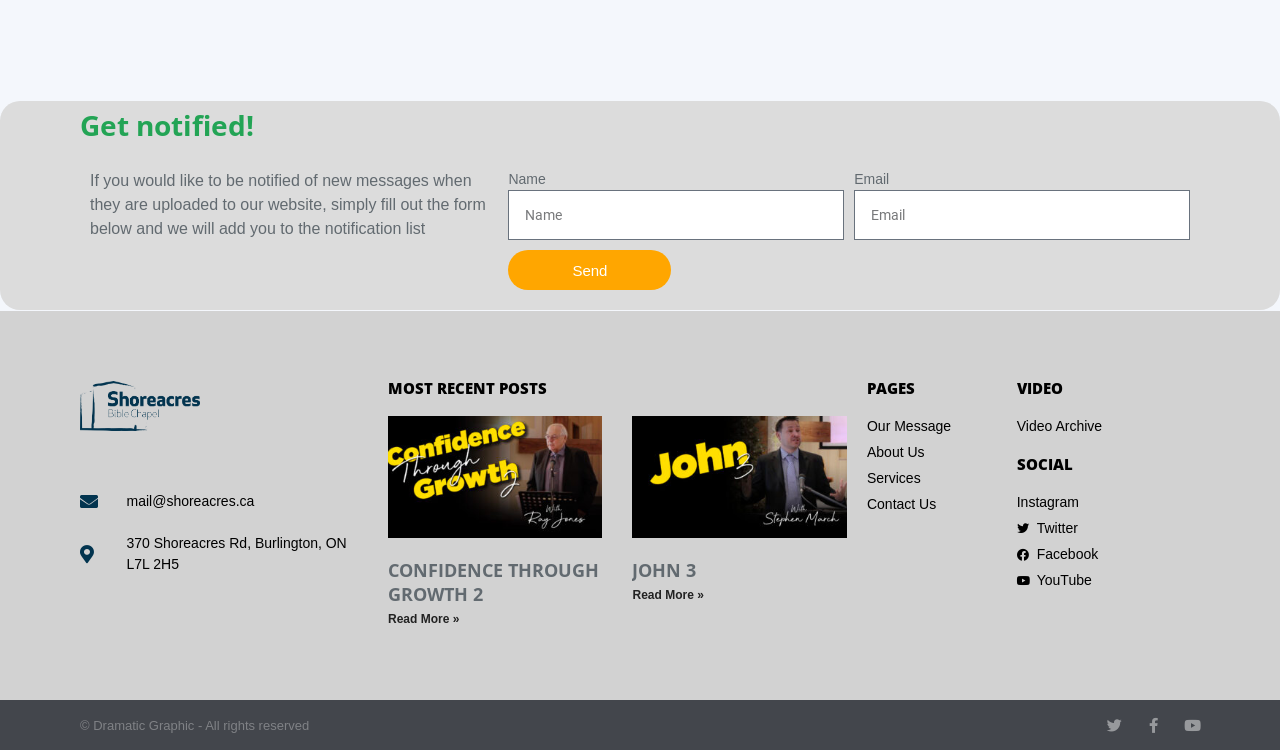Please identify the bounding box coordinates of the clickable area that will fulfill the following instruction: "Fill out the form to get notified". The coordinates should be in the format of four float numbers between 0 and 1, i.e., [left, top, right, bottom].

[0.397, 0.253, 0.66, 0.32]